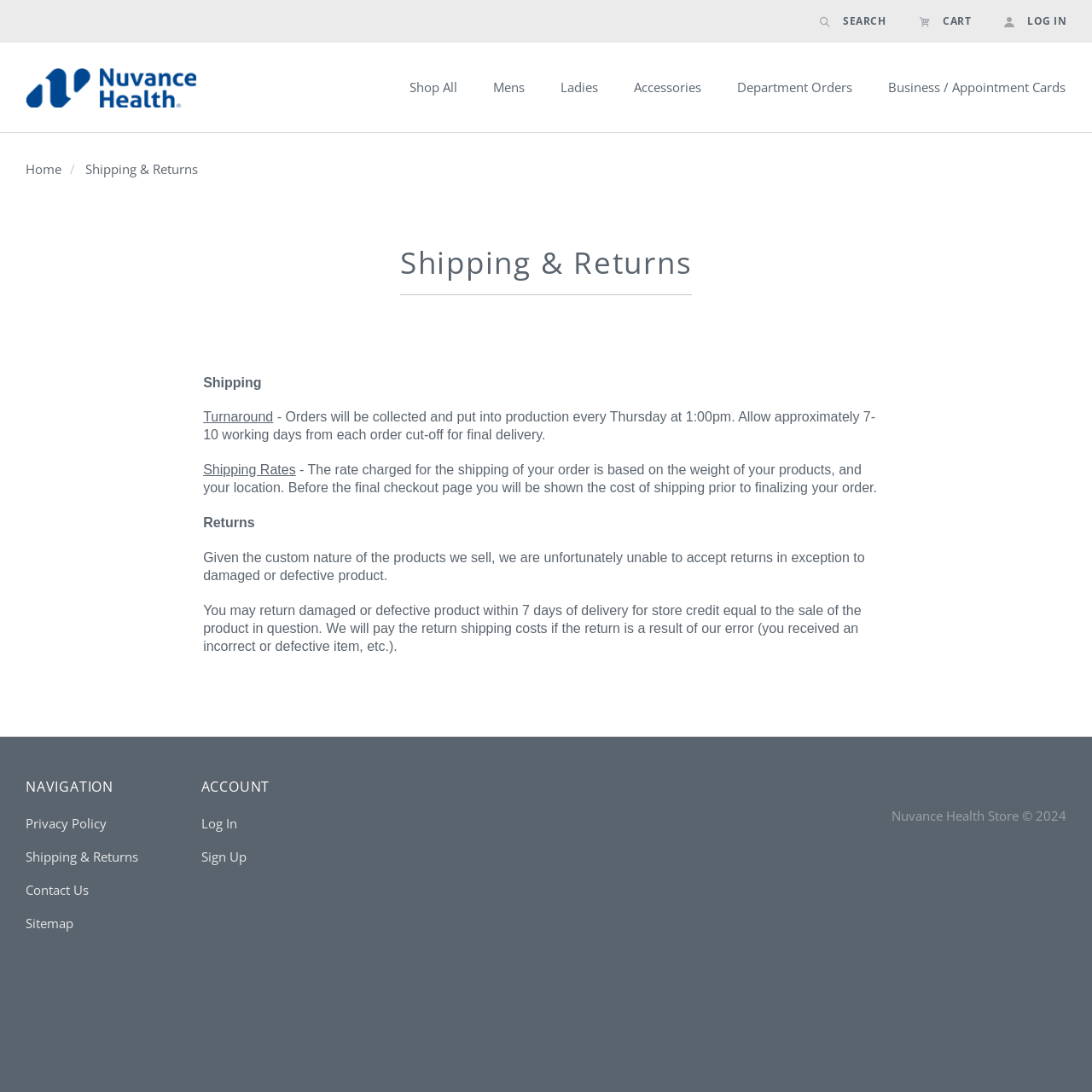Please identify the bounding box coordinates of the area that needs to be clicked to fulfill the following instruction: "Go to home page."

[0.023, 0.147, 0.056, 0.163]